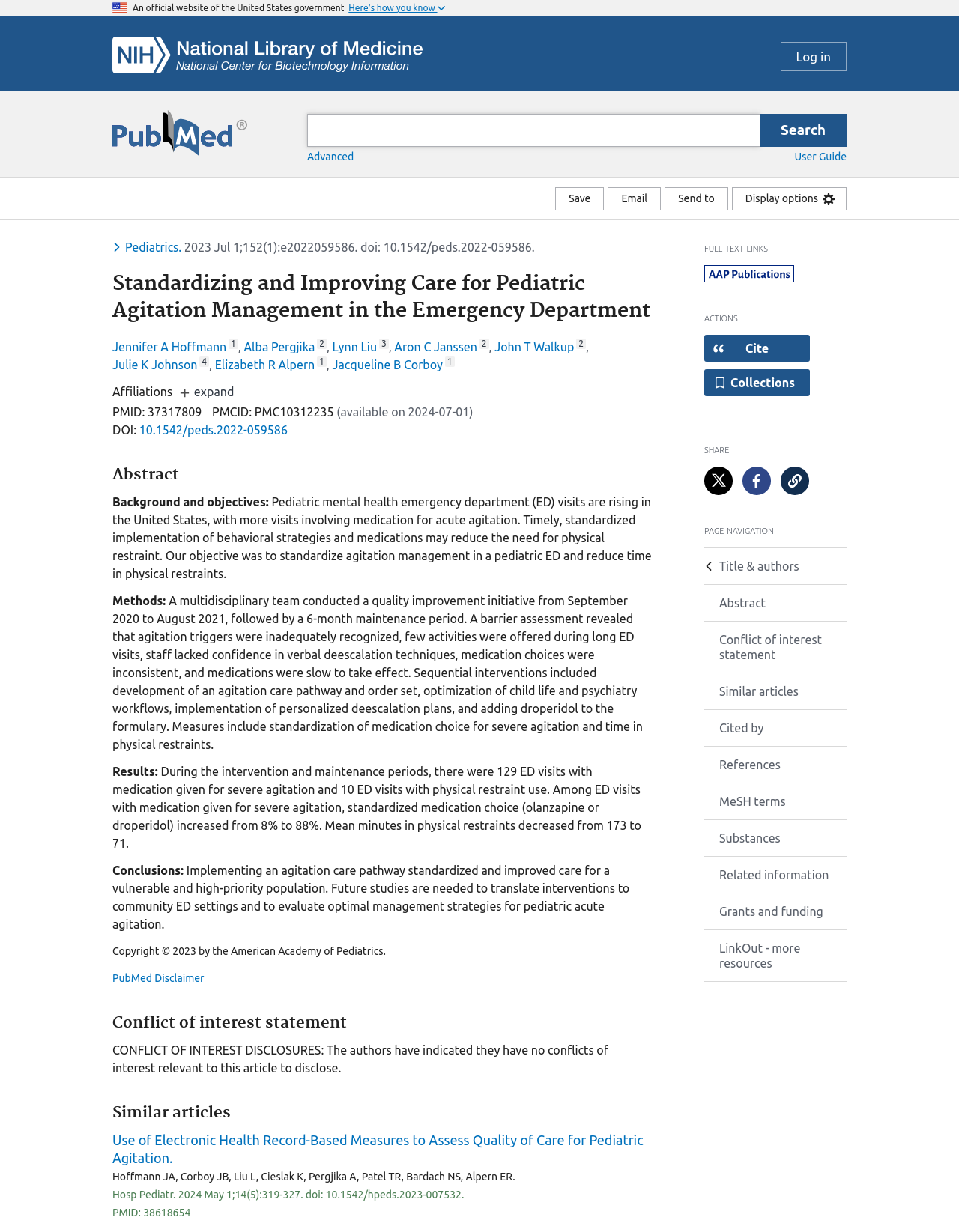Identify the bounding box for the UI element that is described as follows: "parent_node: Search: aria-label="Pubmed Logo"".

[0.117, 0.089, 0.258, 0.12]